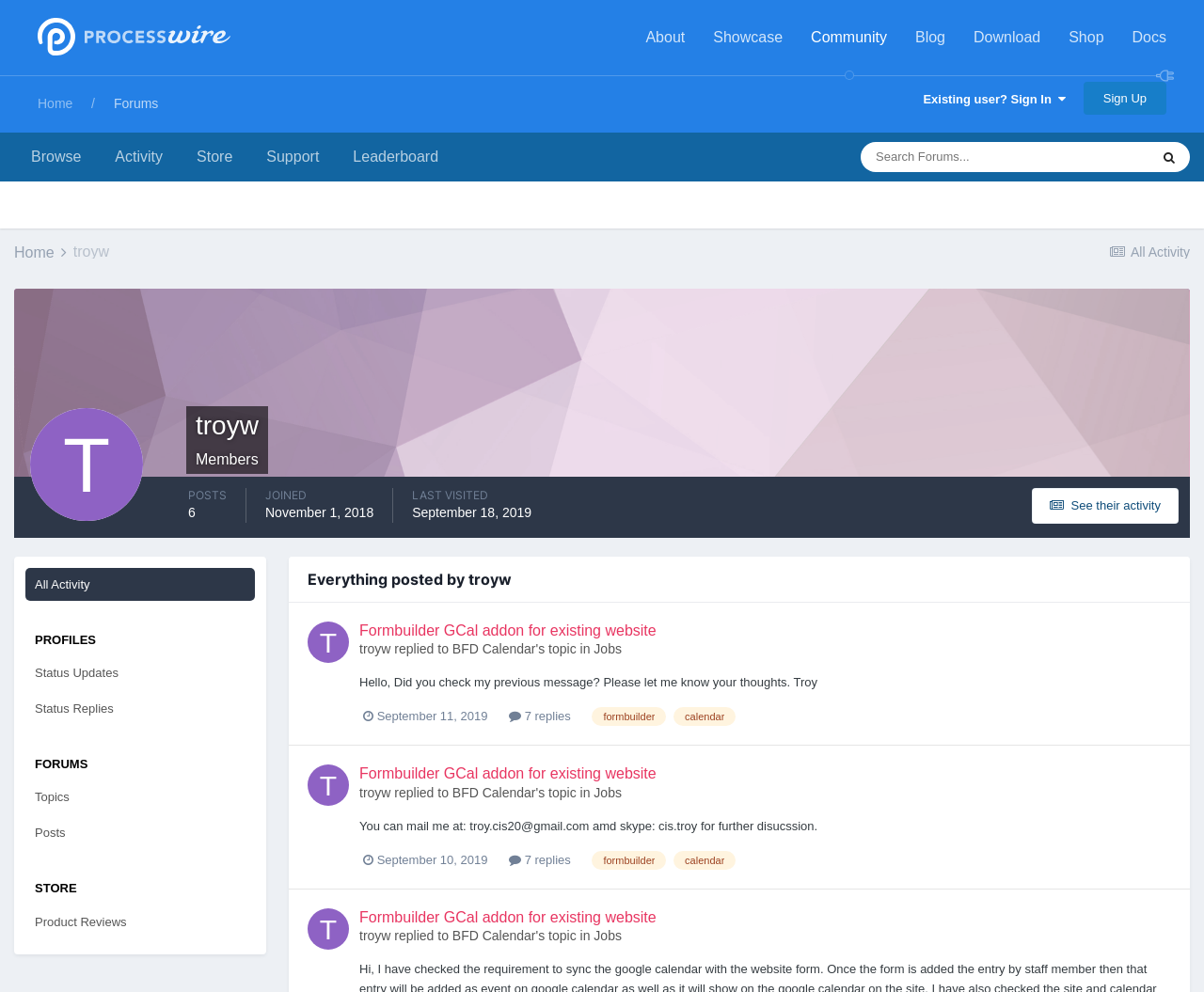What is the name of the addon mentioned in the first post?
Give a single word or phrase answer based on the content of the image.

Formbuilder GCal addon